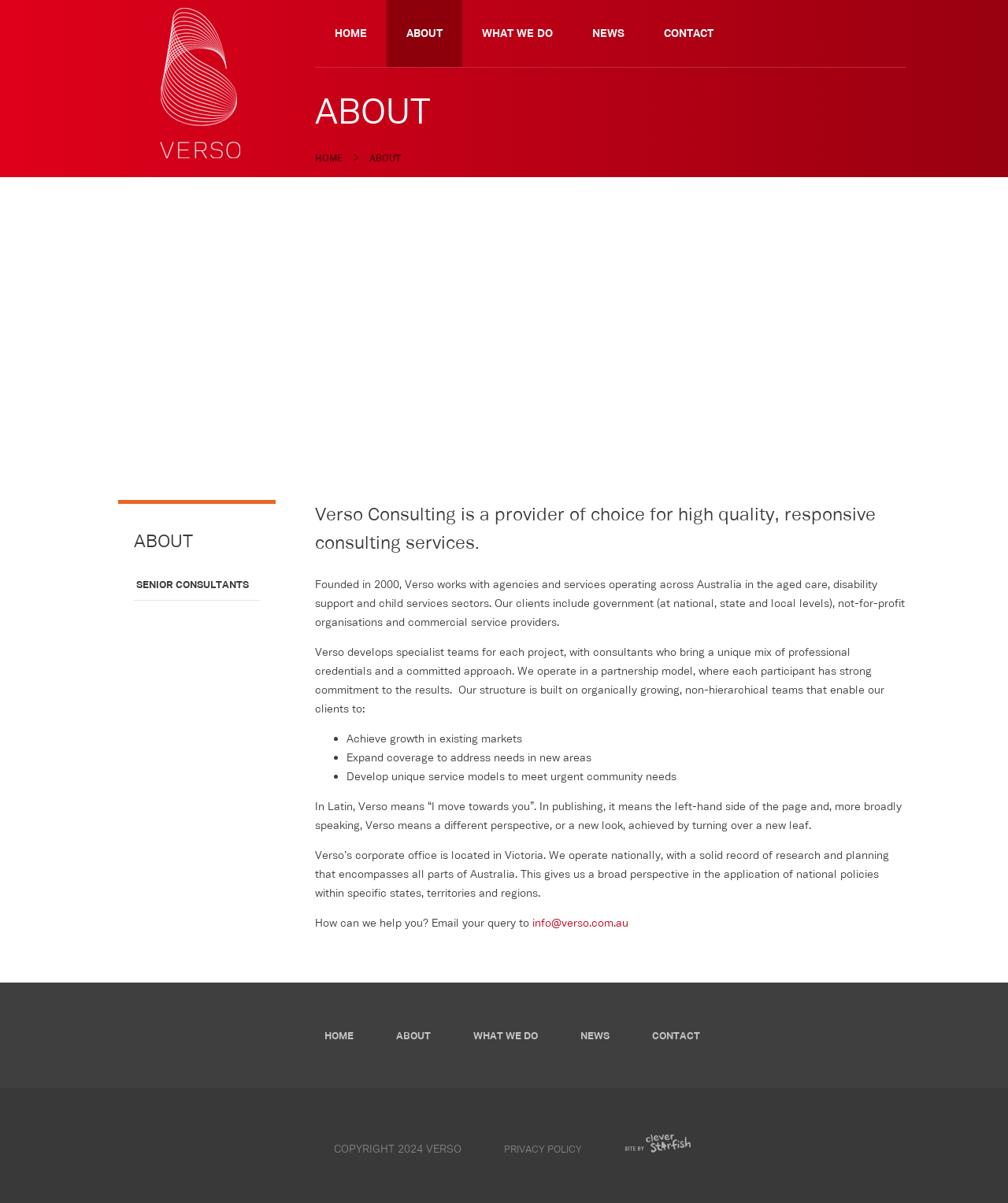Bounding box coordinates should be provided in the format (top-left x, top-left y, bottom-right x, bottom-right y) with all values between 0 and 1. Identify the bounding box for this UI element: News

[0.575, 0.855, 0.604, 0.866]